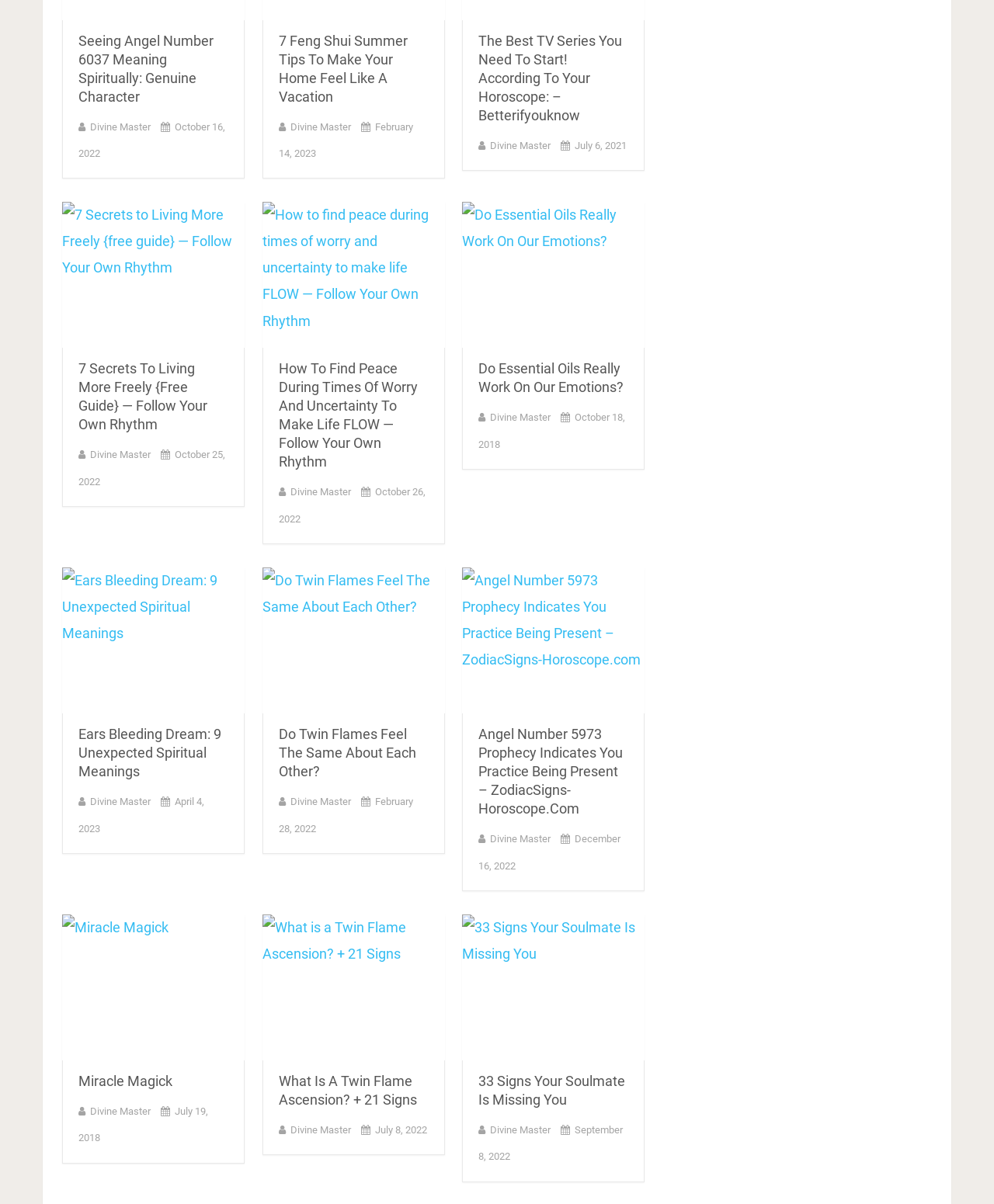Locate the bounding box coordinates of the element that needs to be clicked to carry out the instruction: "Click on the article about Seeing Angel Number 6037 Meaning Spiritually". The coordinates should be given as four float numbers ranging from 0 to 1, i.e., [left, top, right, bottom].

[0.079, 0.026, 0.23, 0.088]